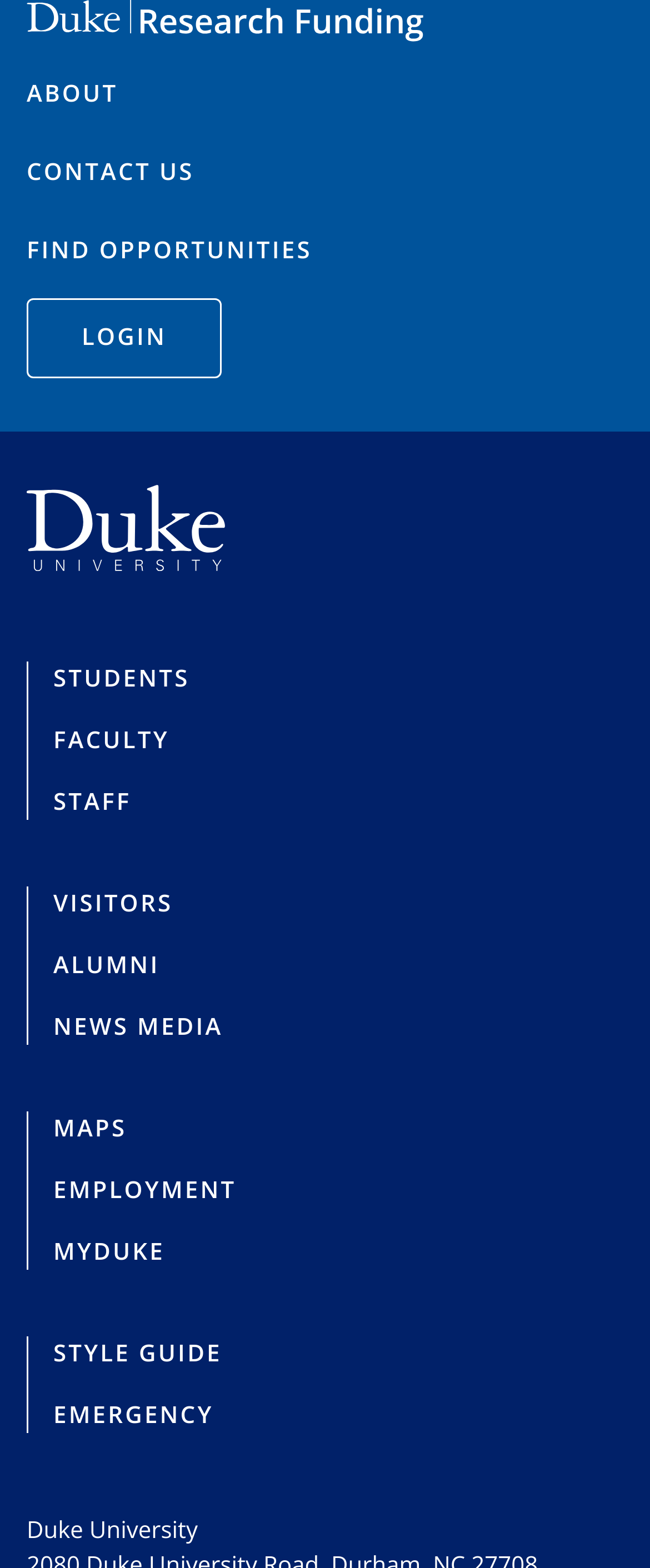Locate the bounding box of the UI element described by: "Staff" in the given webpage screenshot.

[0.082, 0.501, 0.202, 0.522]